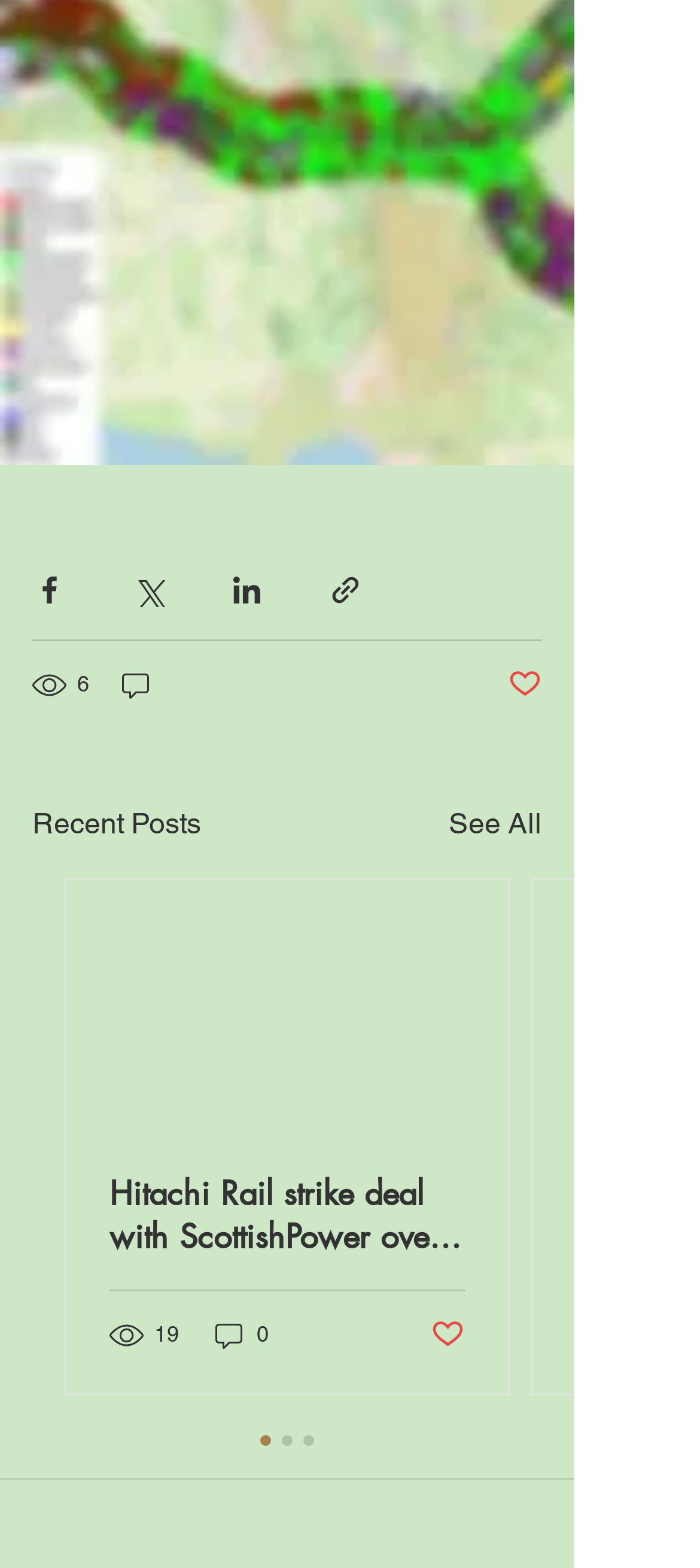Identify the bounding box coordinates of the clickable region to carry out the given instruction: "See all recent posts".

[0.641, 0.512, 0.774, 0.539]